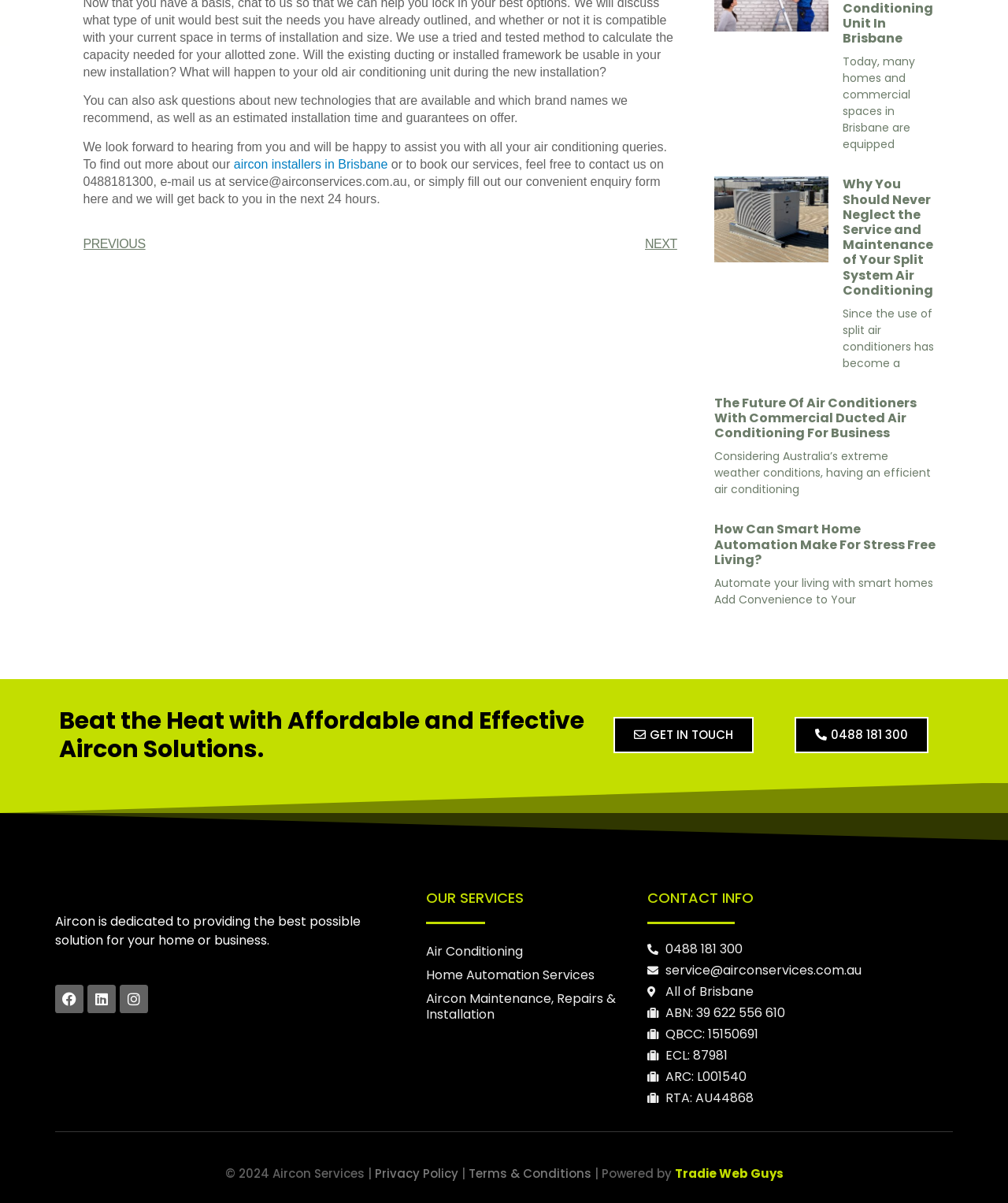Predict the bounding box of the UI element based on this description: "0488 181 300".

[0.642, 0.781, 0.931, 0.797]